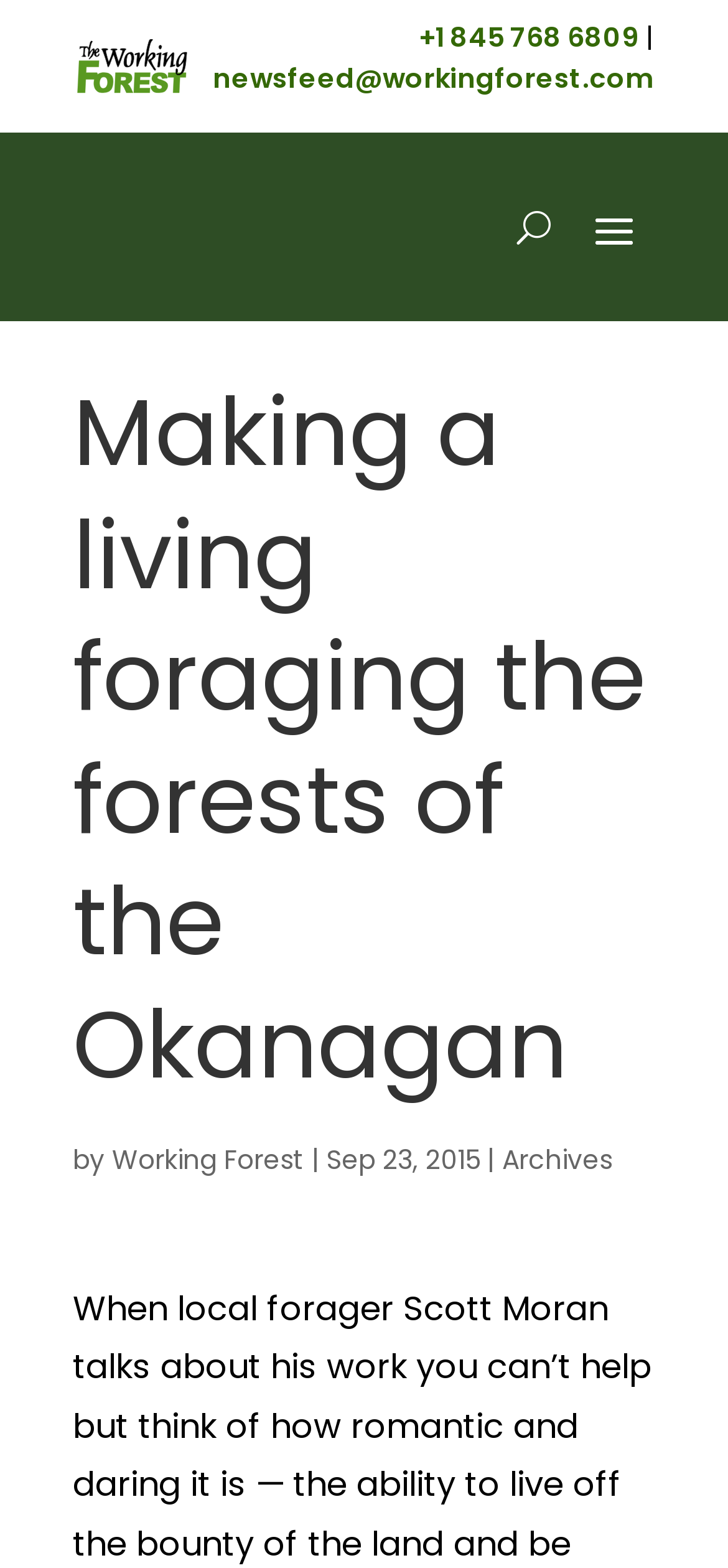Who is the author of the article?
Refer to the image and provide a detailed answer to the question.

The author of the article can be found at the bottom of the page, next to the publication date, which is 'Working Forest'.